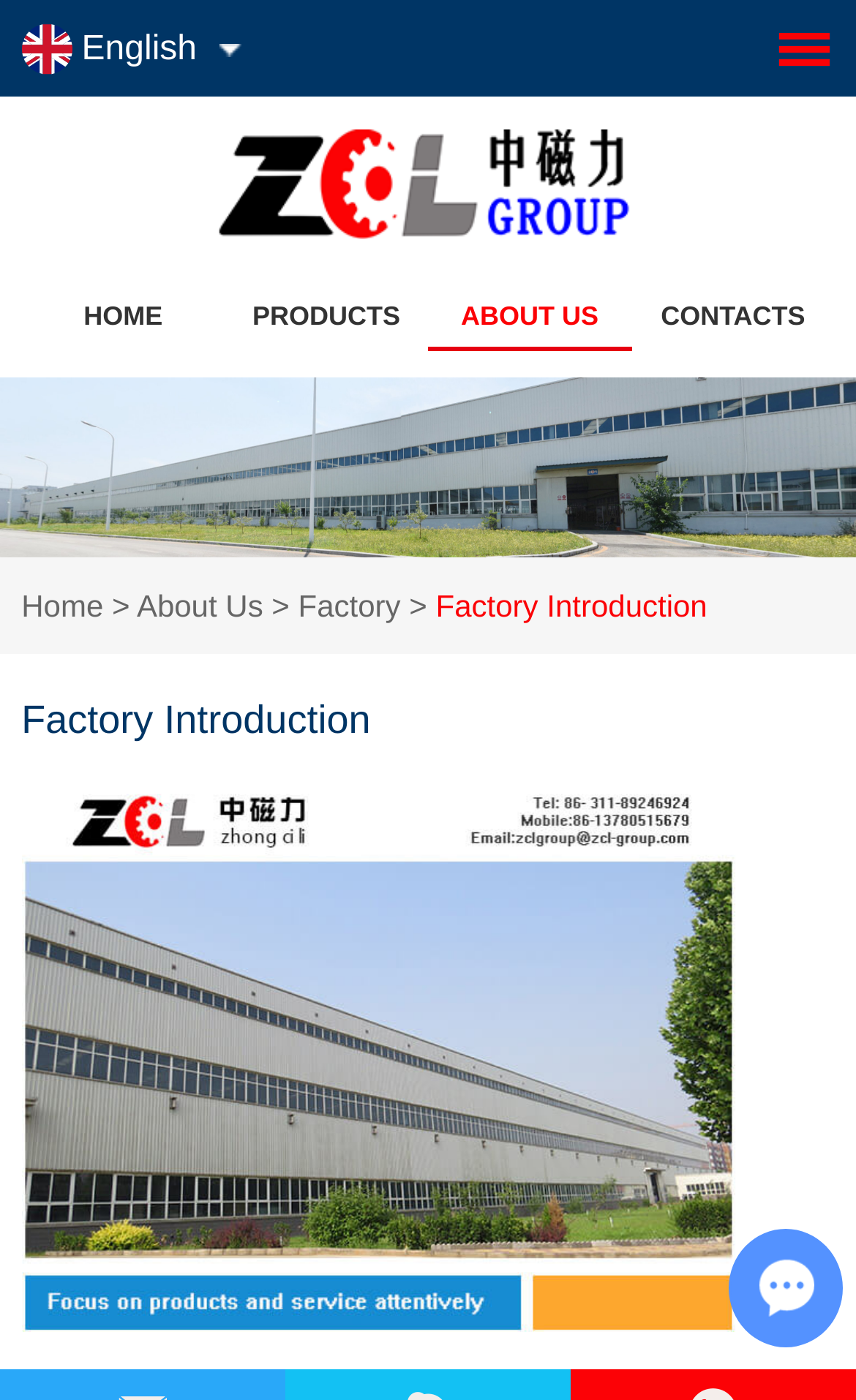Can you determine the bounding box coordinates of the area that needs to be clicked to fulfill the following instruction: "Switch to English"?

[0.025, 0.016, 0.281, 0.055]